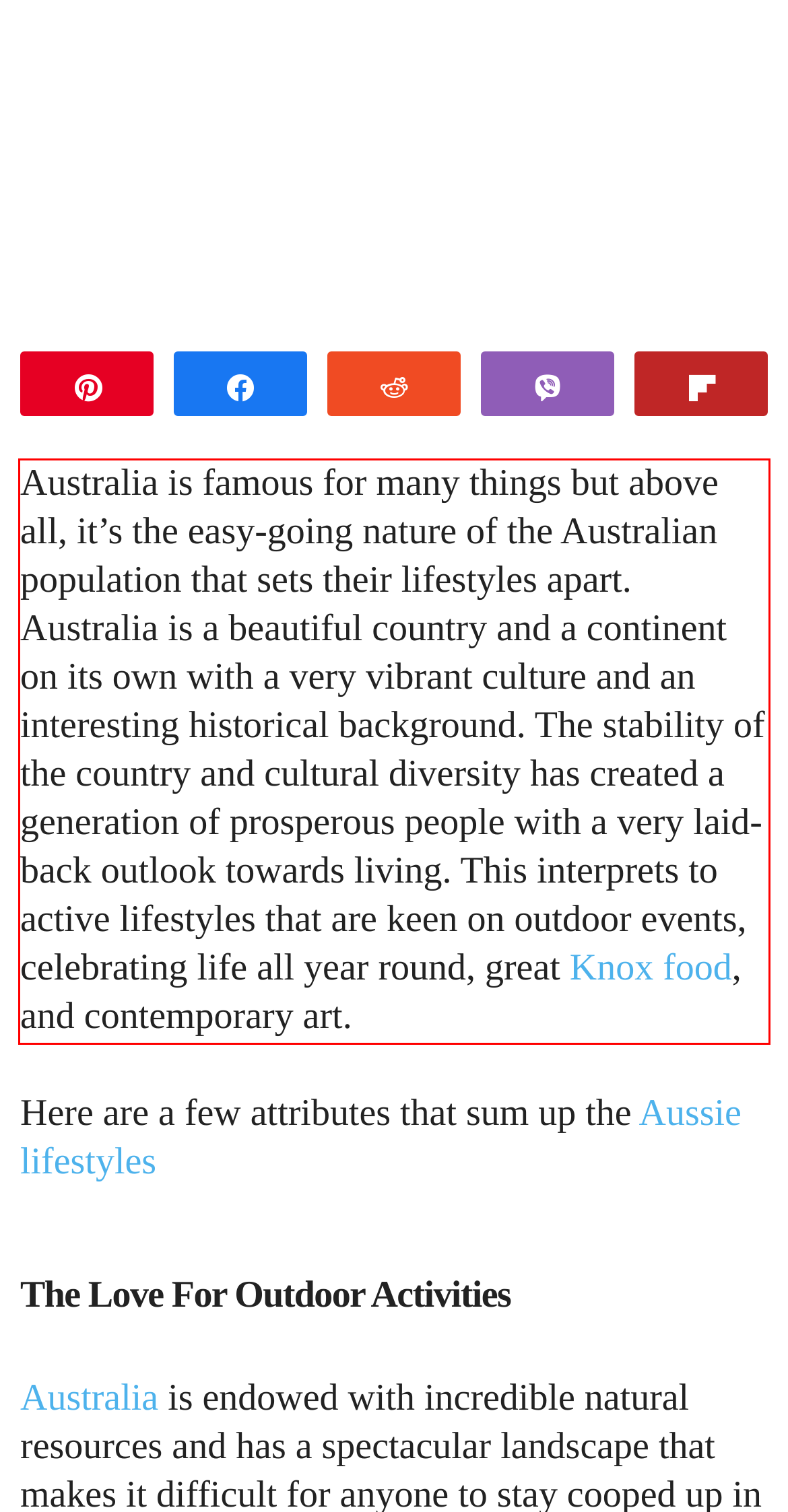The screenshot you have been given contains a UI element surrounded by a red rectangle. Use OCR to read and extract the text inside this red rectangle.

Australia is famous for many things but above all, it’s the easy-going nature of the Australian population that sets their lifestyles apart. Australia is a beautiful country and a continent on its own with a very vibrant culture and an interesting historical background. The stability of the country and cultural diversity has created a generation of prosperous people with a very laid-back outlook towards living. This interprets to active lifestyles that are keen on outdoor events, celebrating life all year round, great Knox food, and contemporary art.